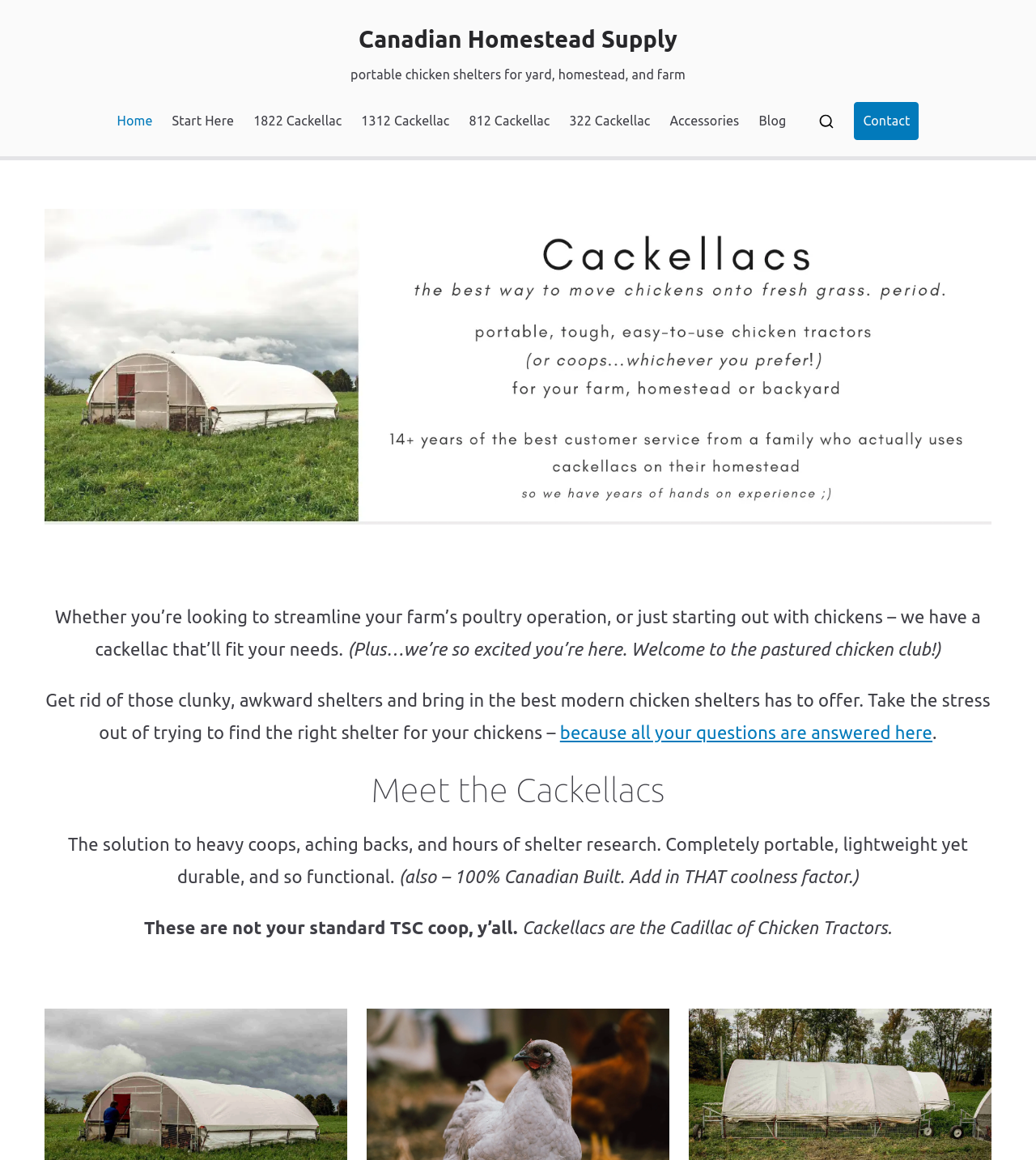What is the focus of the webpage?
Answer the question in a detailed and comprehensive manner.

I looked at the text and links on the webpage and saw that they are all related to chicken shelters, with phrases like 'portable chicken shelters' and 'Cackellacs' (which are a type of chicken shelter) appearing prominently.